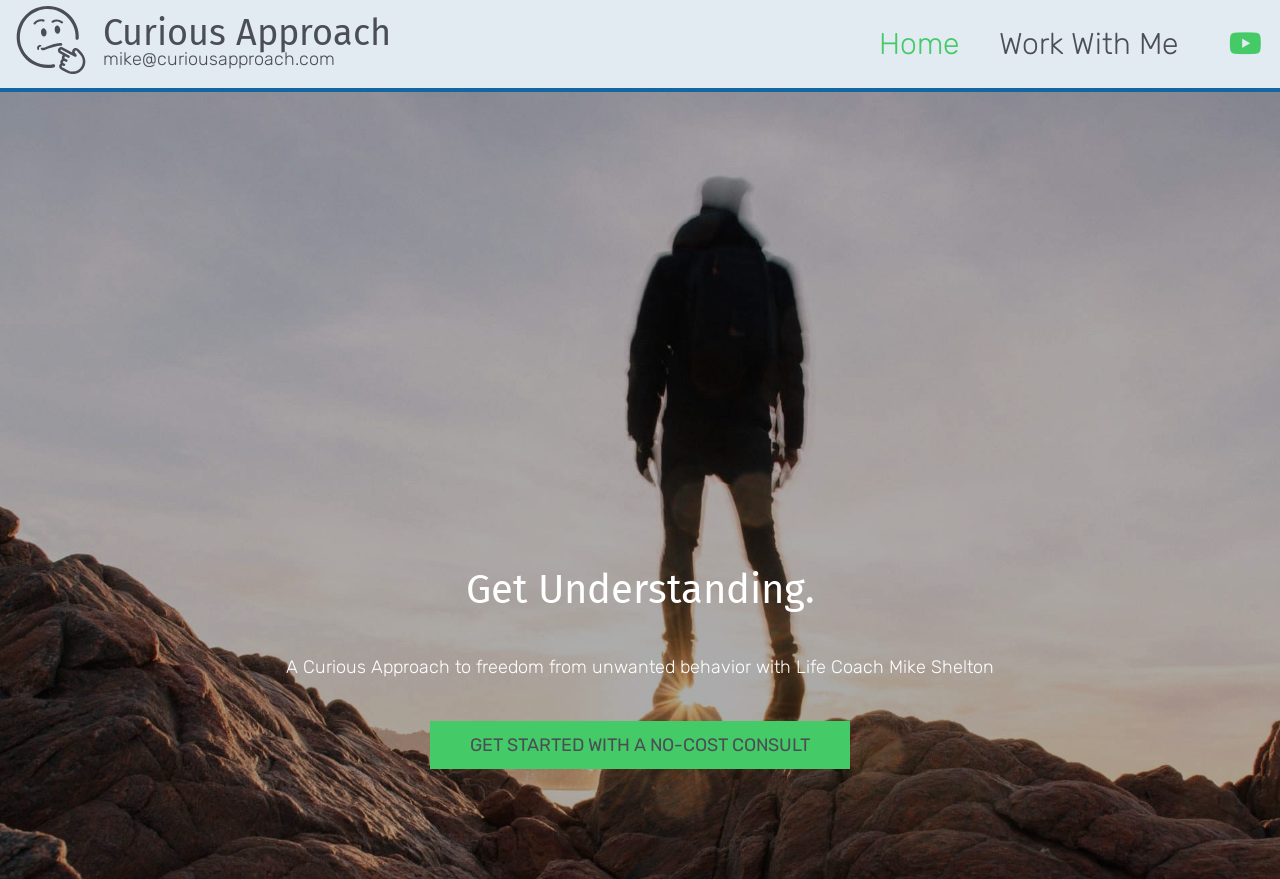Identify the bounding box of the UI element described as follows: "July 20, 2003". Provide the coordinates as four float numbers in the range of 0 to 1 [left, top, right, bottom].

None